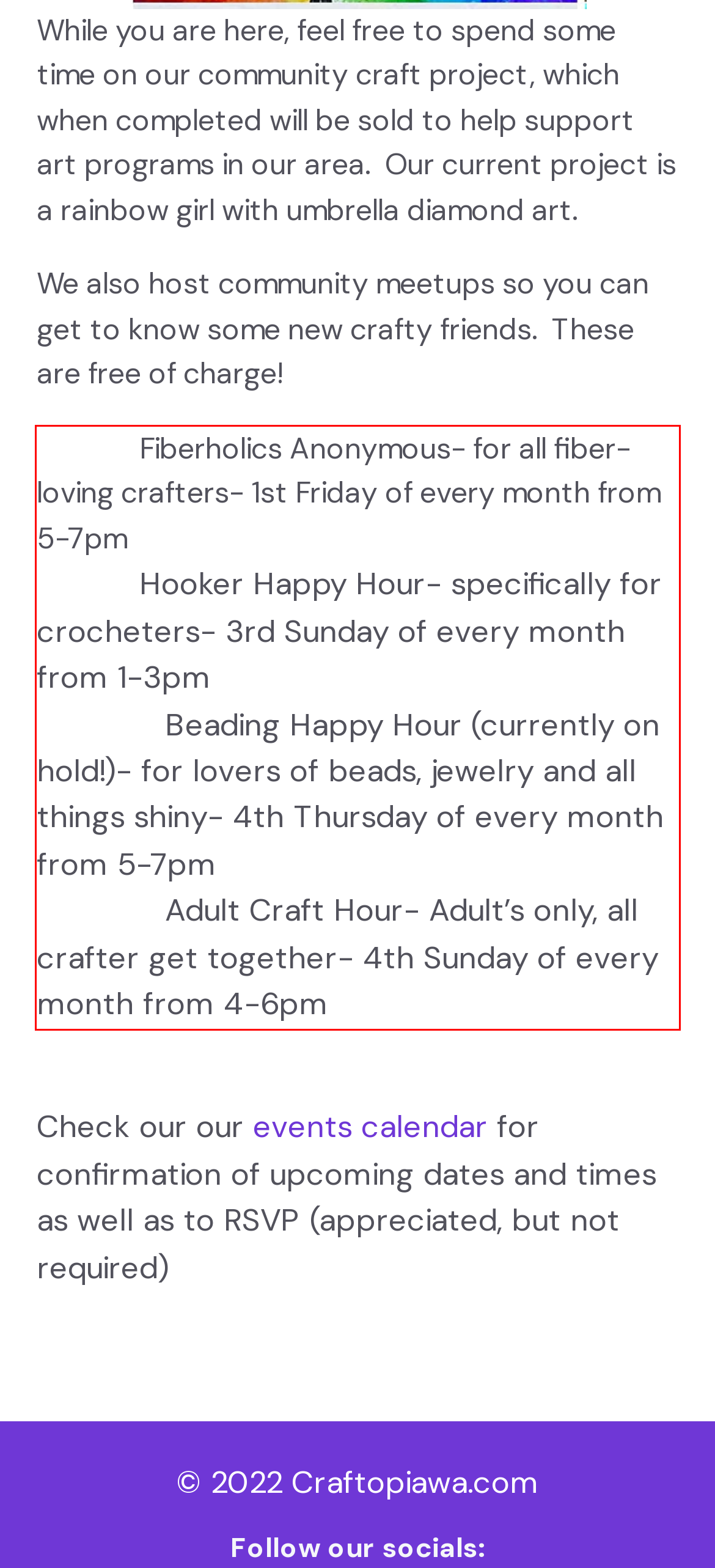Using OCR, extract the text content found within the red bounding box in the given webpage screenshot.

Fiberholics Anonymous- for all fiber-loving crafters- 1st Friday of every month from 5-7pm Hooker Happy Hour- specifically for crocheters- 3rd Sunday of every month from 1-3pm Beading Happy Hour (currently on hold!)- for lovers of beads, jewelry and all things shiny- 4th Thursday of every month from 5-7pm Adult Craft Hour- Adult’s only, all crafter get together- 4th Sunday of every month from 4-6pm